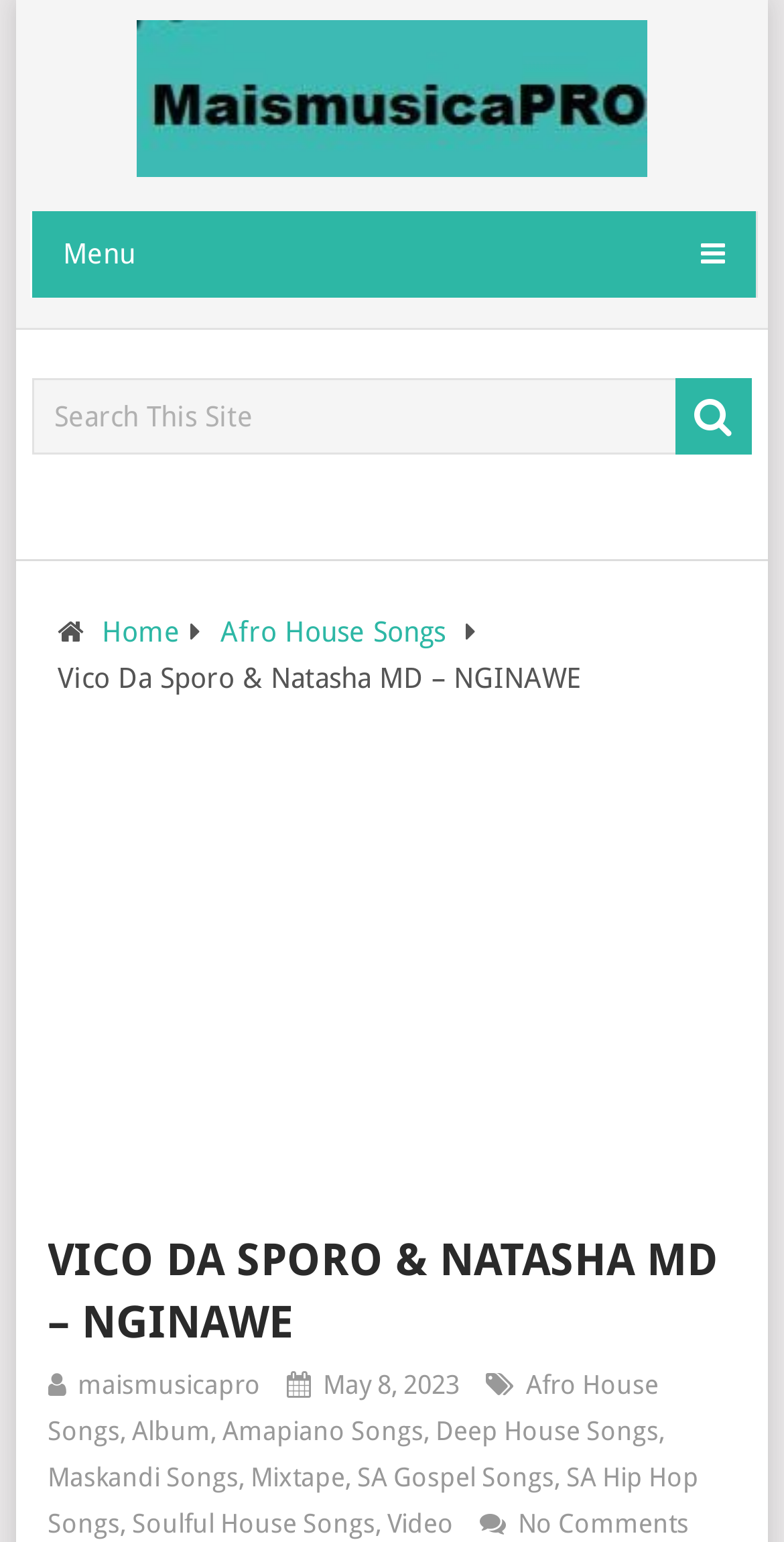What is the name of the website?
We need a detailed and meticulous answer to the question.

I found the answer by looking at the heading element that contains the text 'Maismusica PRO', which is likely to be the name of the website.